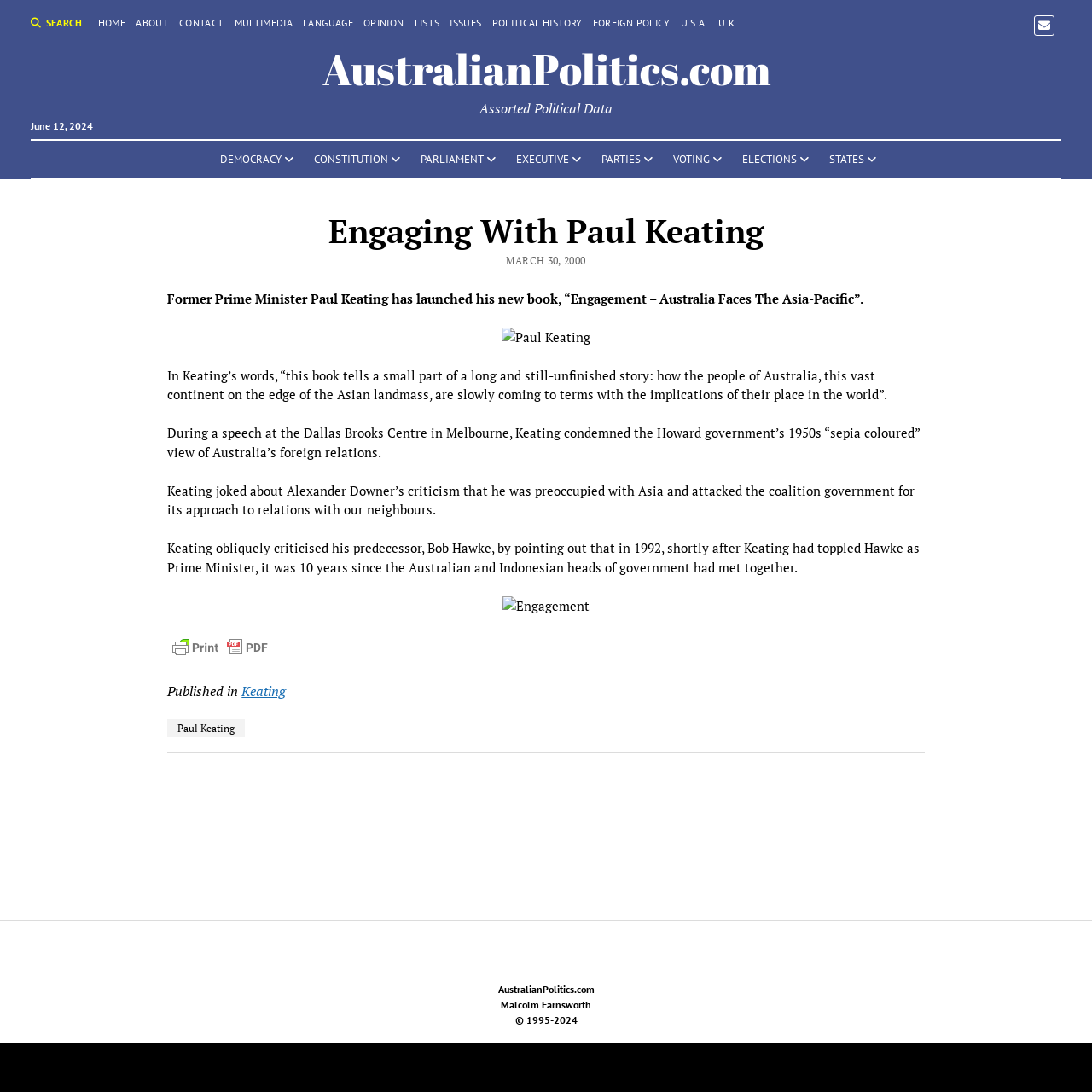Can you provide the bounding box coordinates for the element that should be clicked to implement the instruction: "go to home page"?

[0.09, 0.014, 0.115, 0.028]